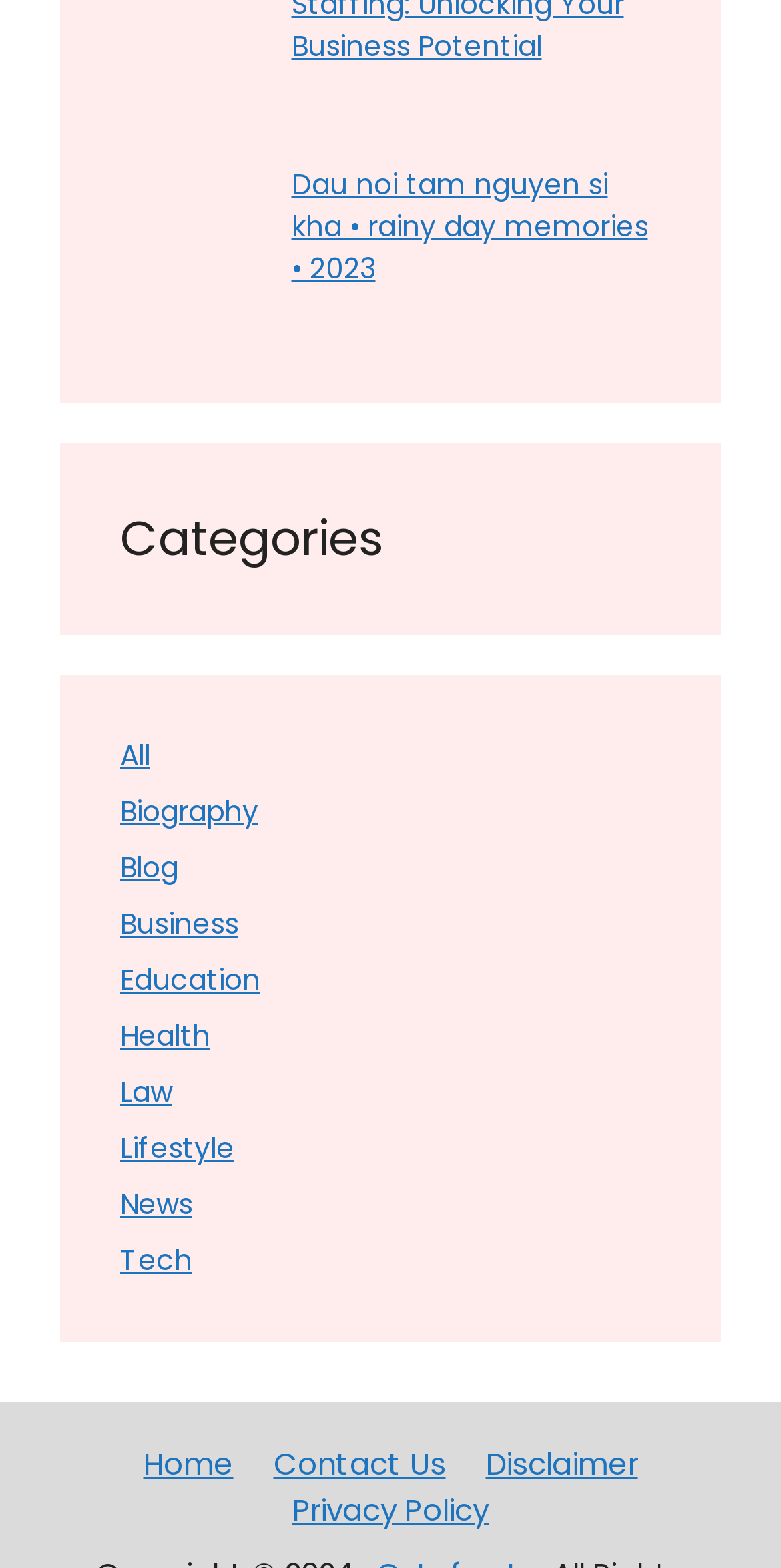Please determine the bounding box coordinates of the element's region to click in order to carry out the following instruction: "Read the 'Disclaimer'". The coordinates should be four float numbers between 0 and 1, i.e., [left, top, right, bottom].

[0.622, 0.92, 0.817, 0.947]